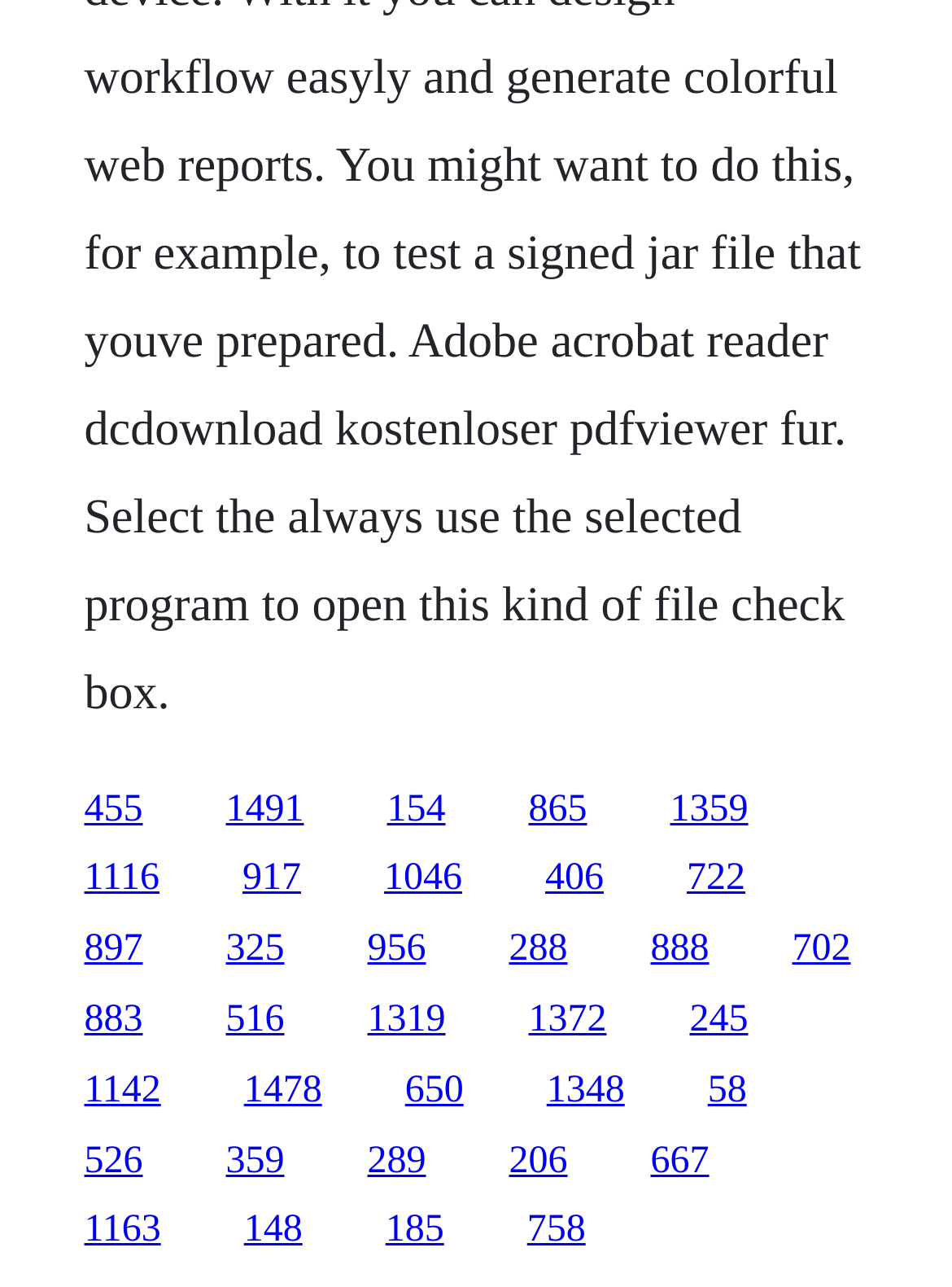Reply to the question with a single word or phrase:
How many links are in the top half of the webpage?

15